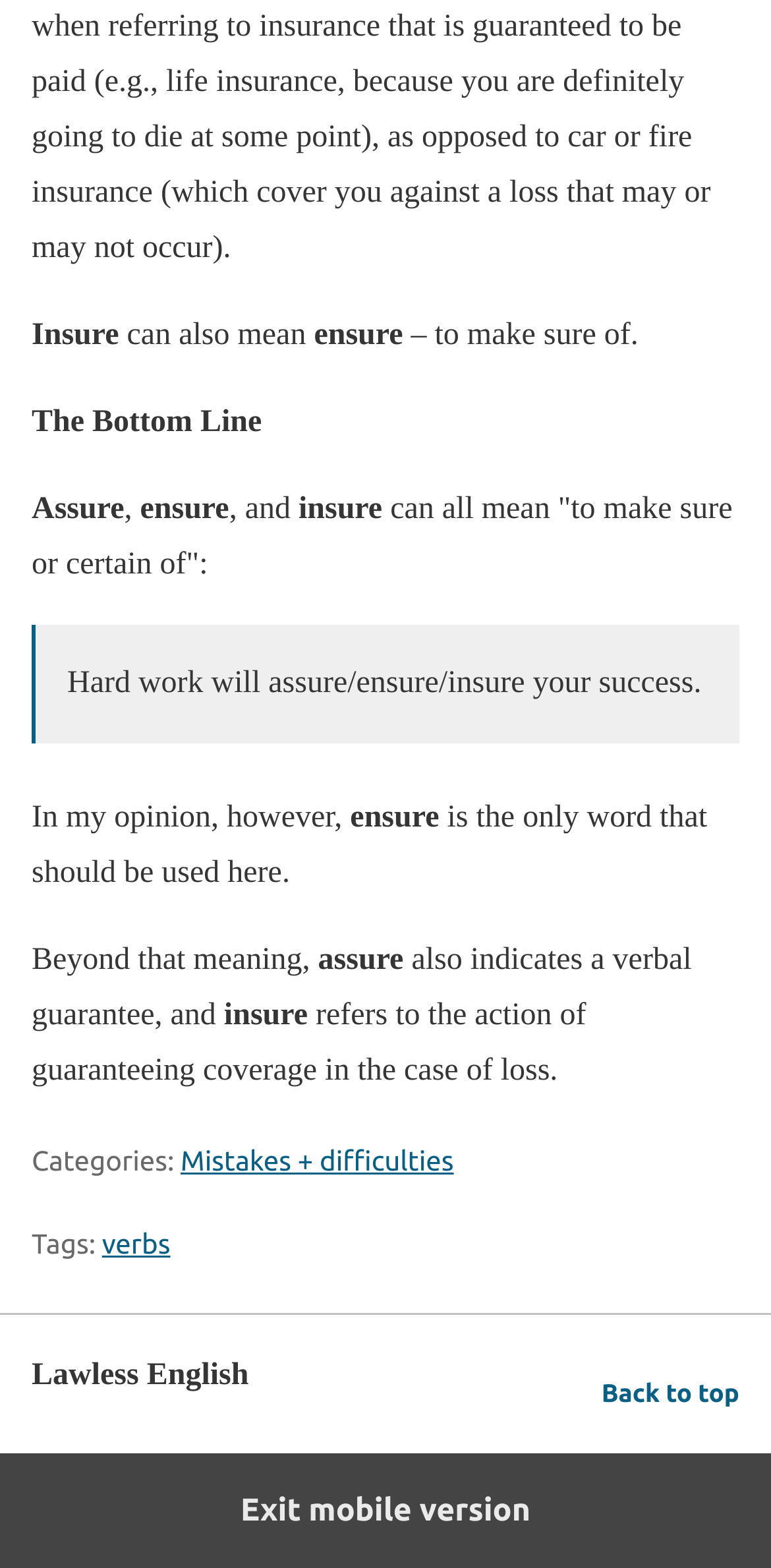What is the category of the webpage's content?
Refer to the screenshot and answer in one word or phrase.

Mistakes + difficulties